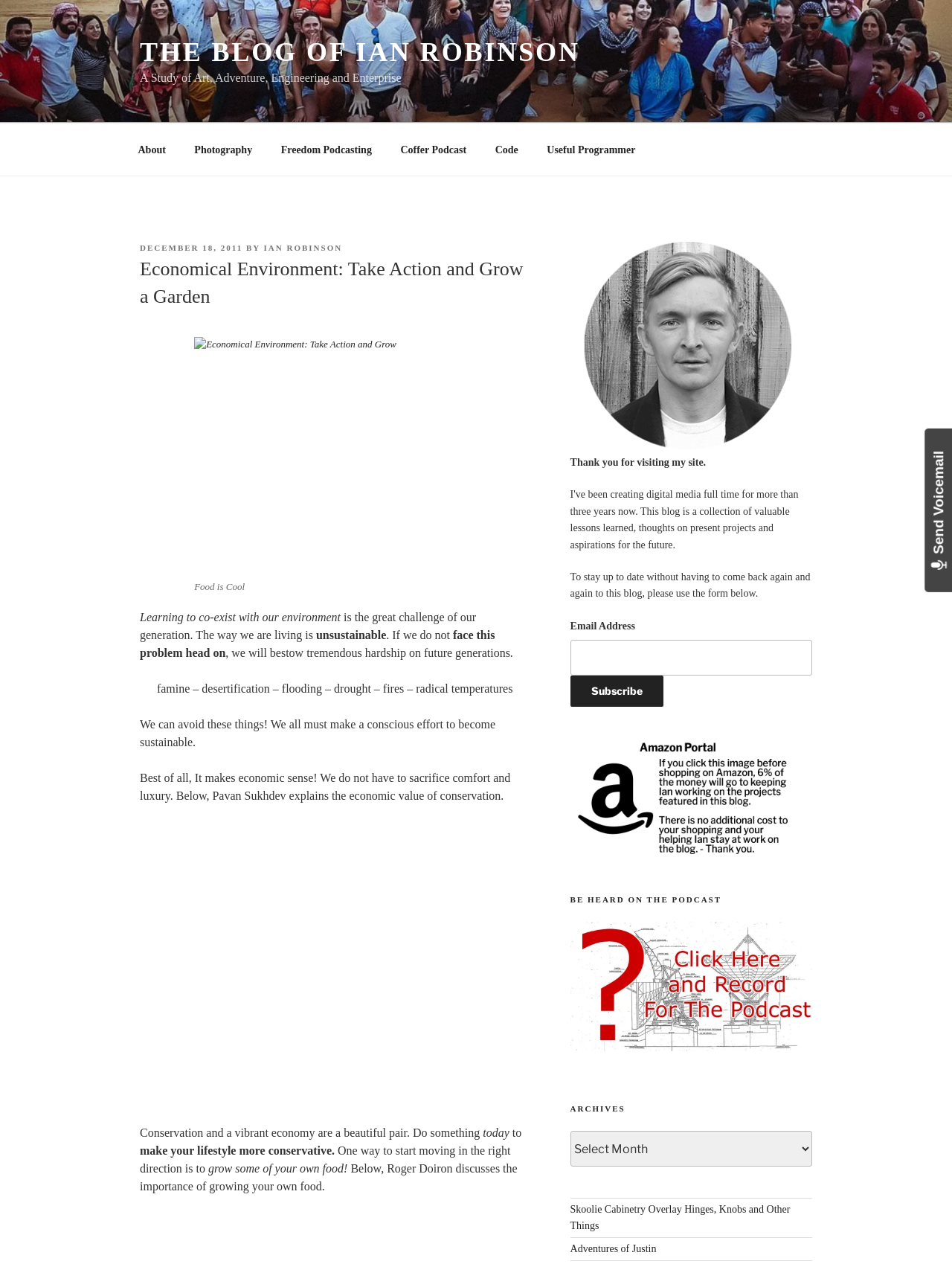Determine the bounding box coordinates for the area that needs to be clicked to fulfill this task: "Click the 'About' link". The coordinates must be given as four float numbers between 0 and 1, i.e., [left, top, right, bottom].

[0.131, 0.104, 0.188, 0.132]